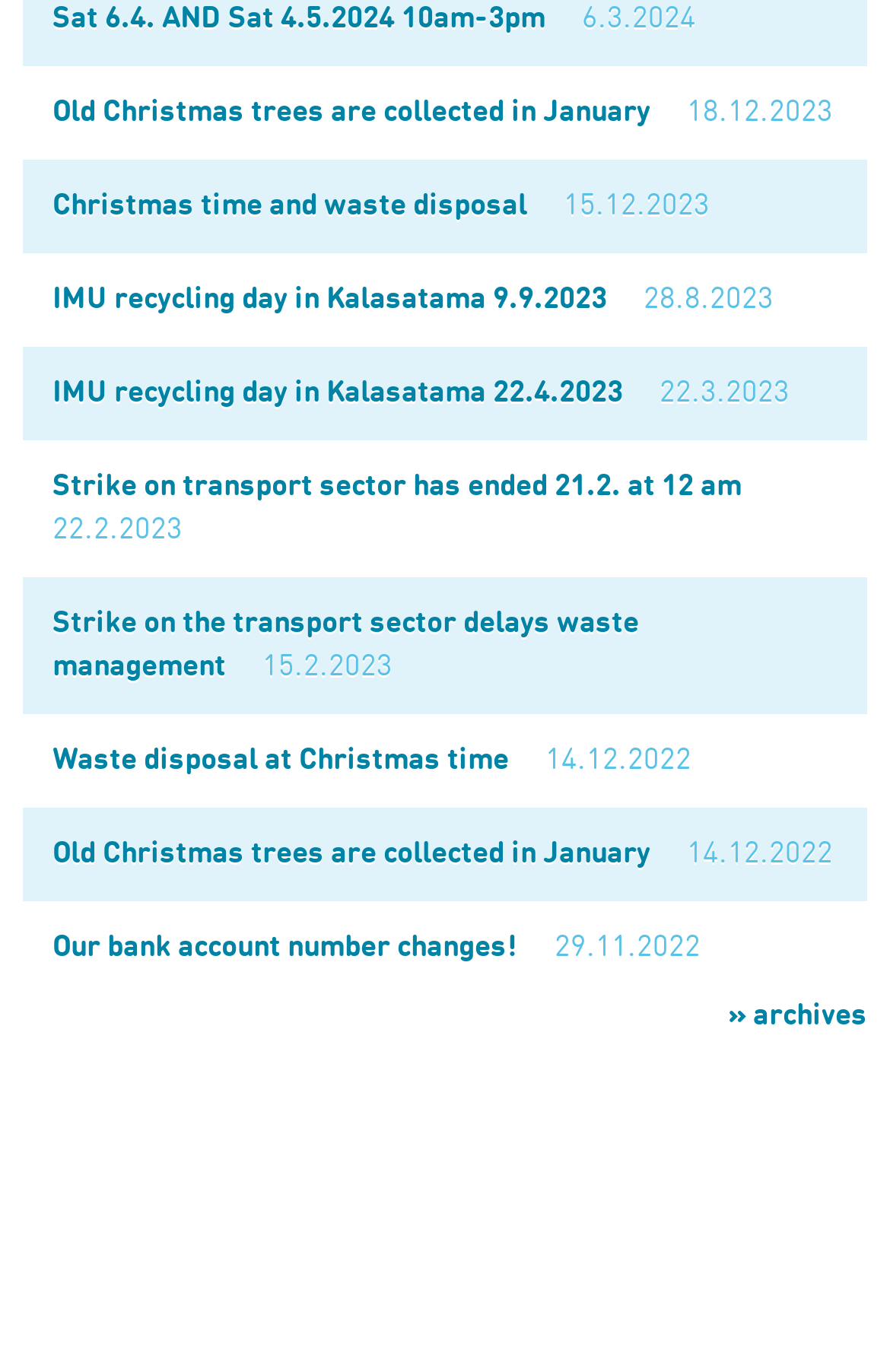Identify the bounding box coordinates of the region that should be clicked to execute the following instruction: "Go to Facebook".

None